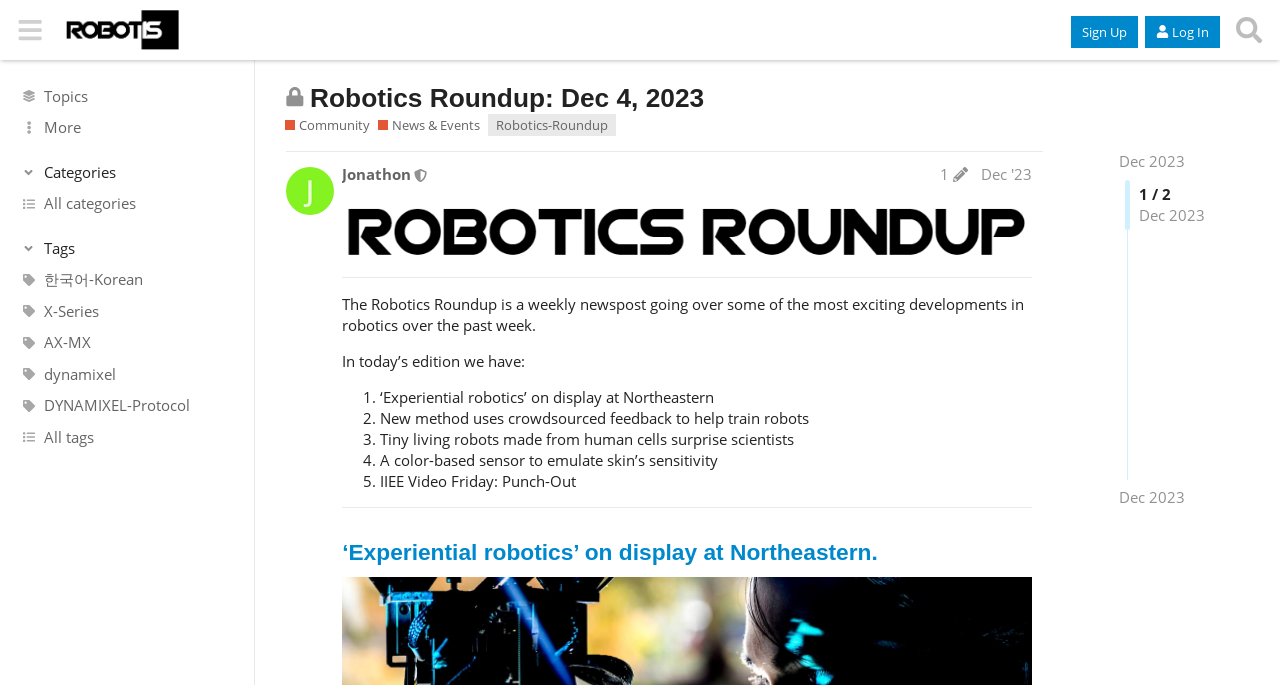Highlight the bounding box coordinates of the region I should click on to meet the following instruction: "Search for topics".

[0.959, 0.013, 0.992, 0.075]